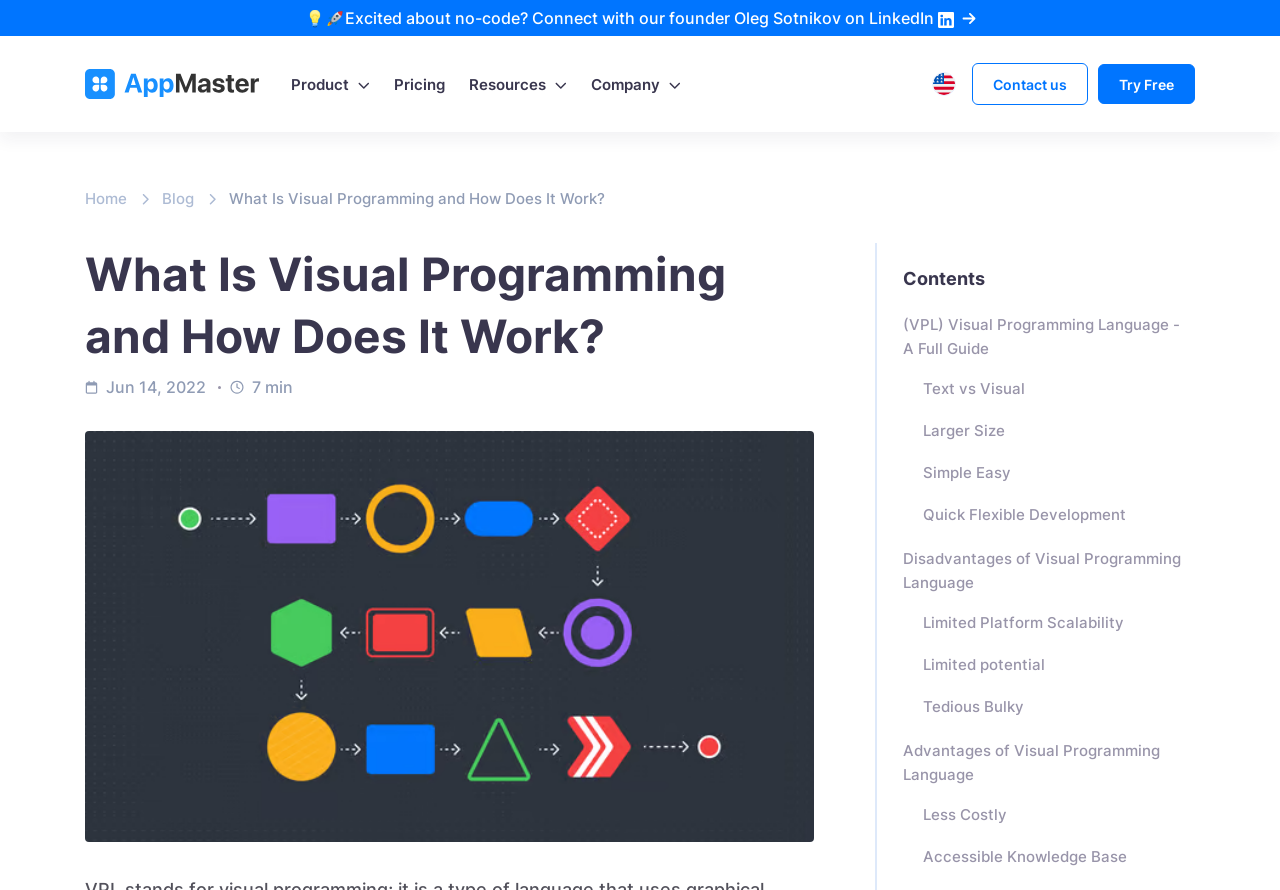Can you find the bounding box coordinates of the area I should click to execute the following instruction: "Connect with the founder on LinkedIn"?

[0.238, 0.009, 0.762, 0.031]